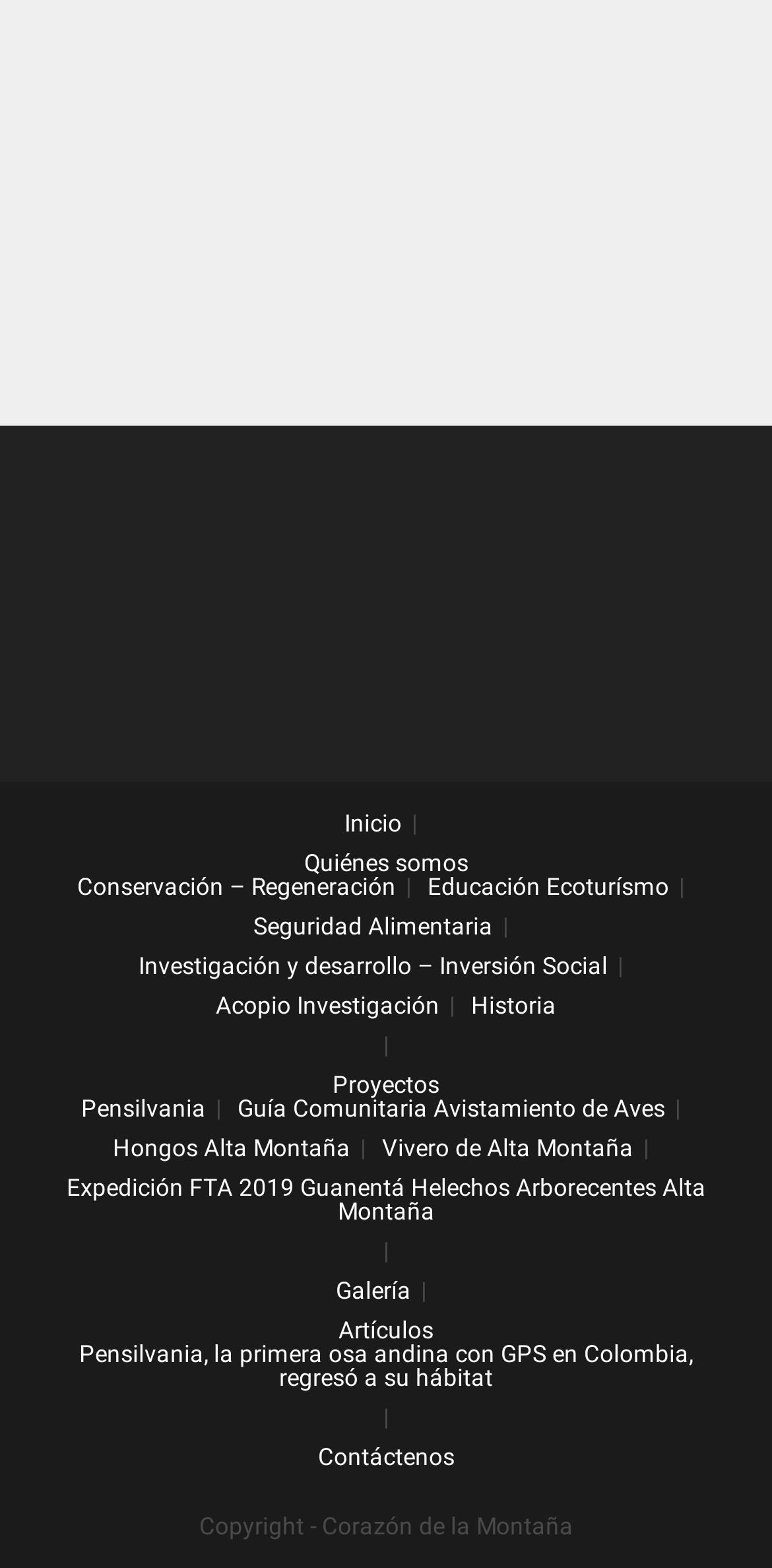How many links are there in the main navigation menu?
Offer a detailed and full explanation in response to the question.

By analyzing the links in the main navigation menu, I found 12 links: Inicio, Quiénes somos, Conservación – Regeneración, Educación Ecoturísmo, Seguridad Alimentaria, Investigación y desarrollo – Inversión Social, Proyectos, Galería, Artículos, Contáctenos, Pensilvania, and Guía Comunitaria Avistamiento de Aves.